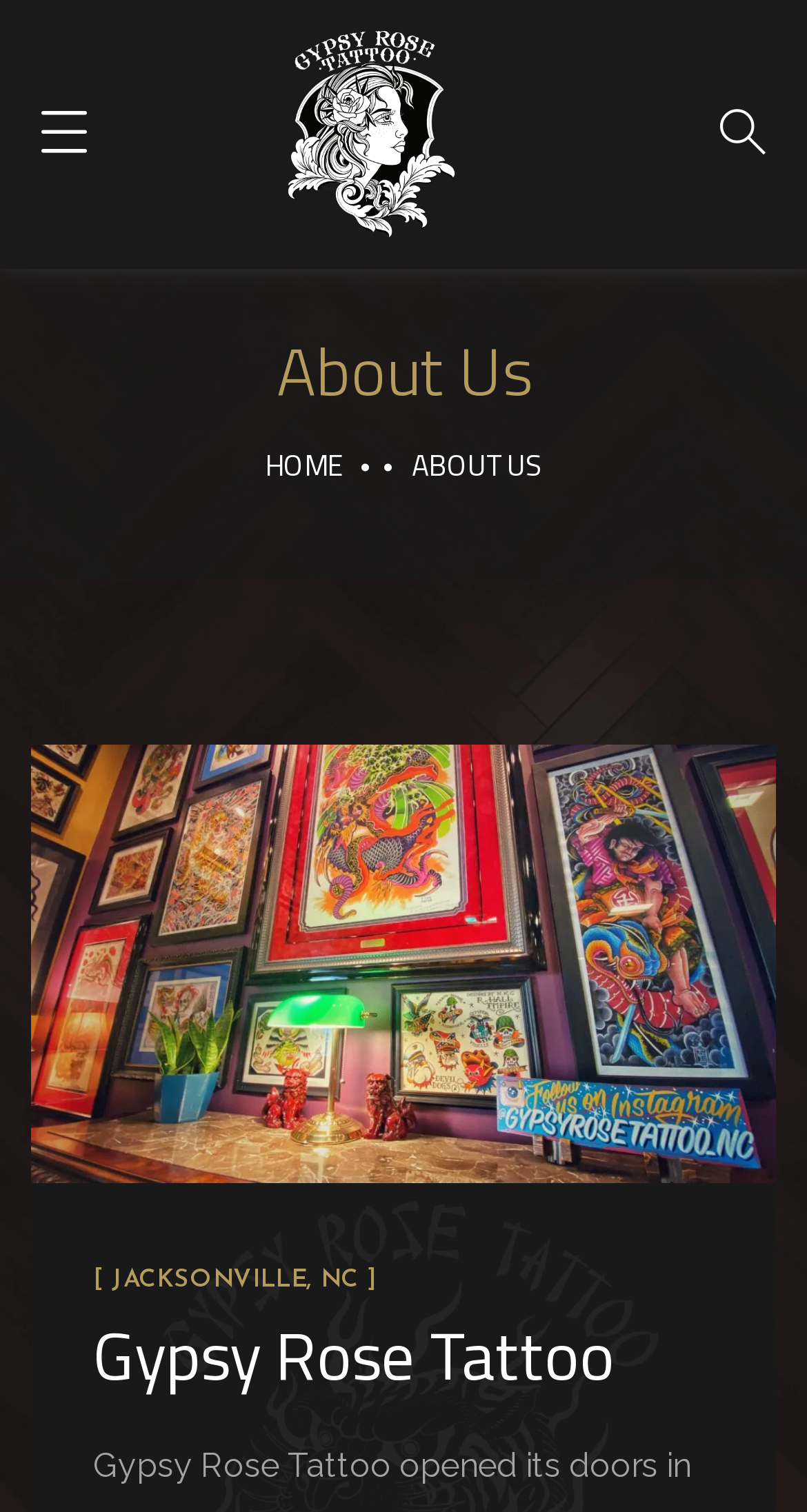What is the location of the tattoo shop?
Answer with a single word or short phrase according to what you see in the image.

Jacksonville, NC